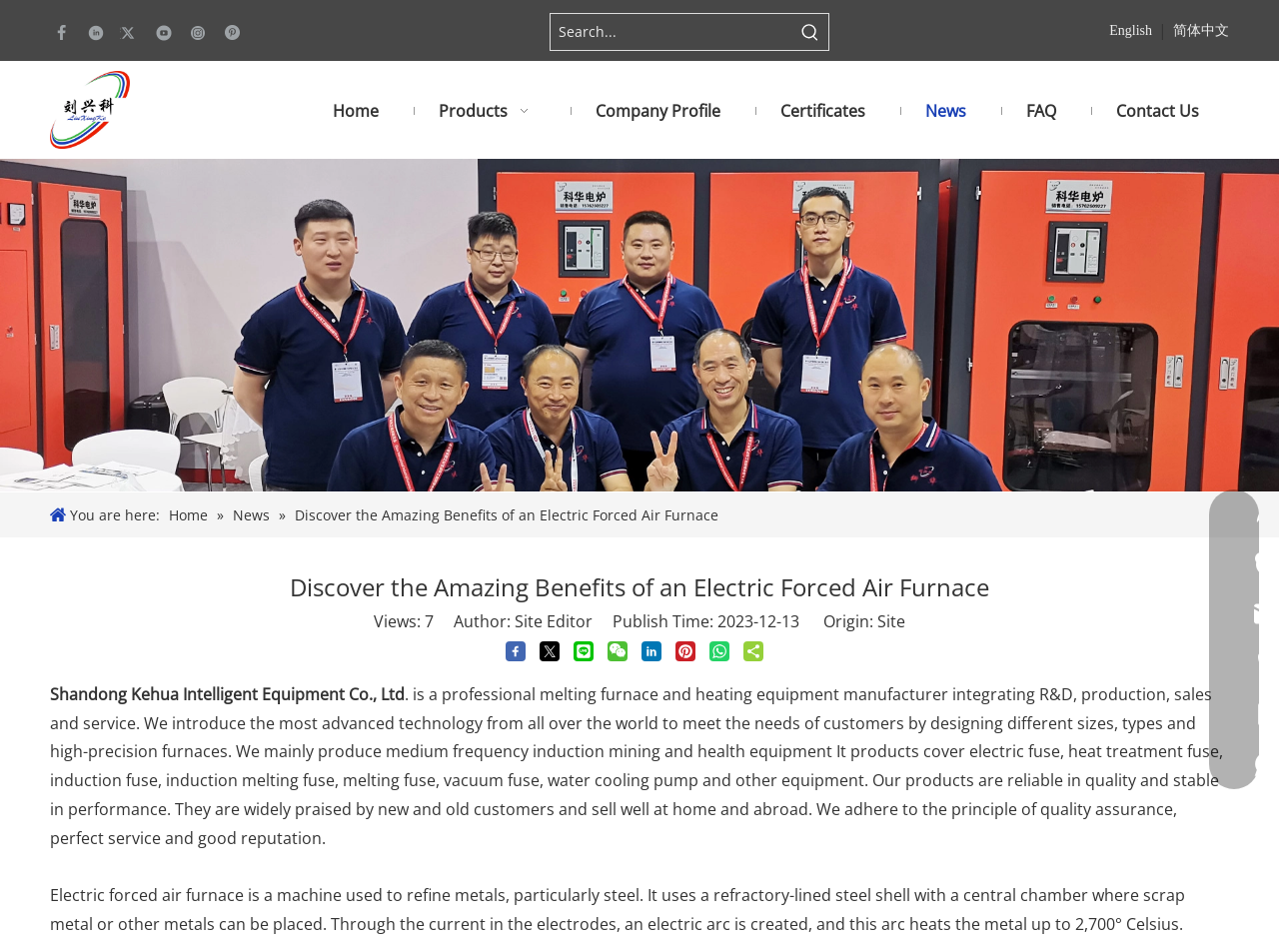What is the purpose of an electric forced air furnace?
Answer the question with a detailed explanation, including all necessary information.

According to the text on the webpage, an electric forced air furnace is a machine used to refine metals, particularly steel, by heating the metal up to 2,700° Celsius.